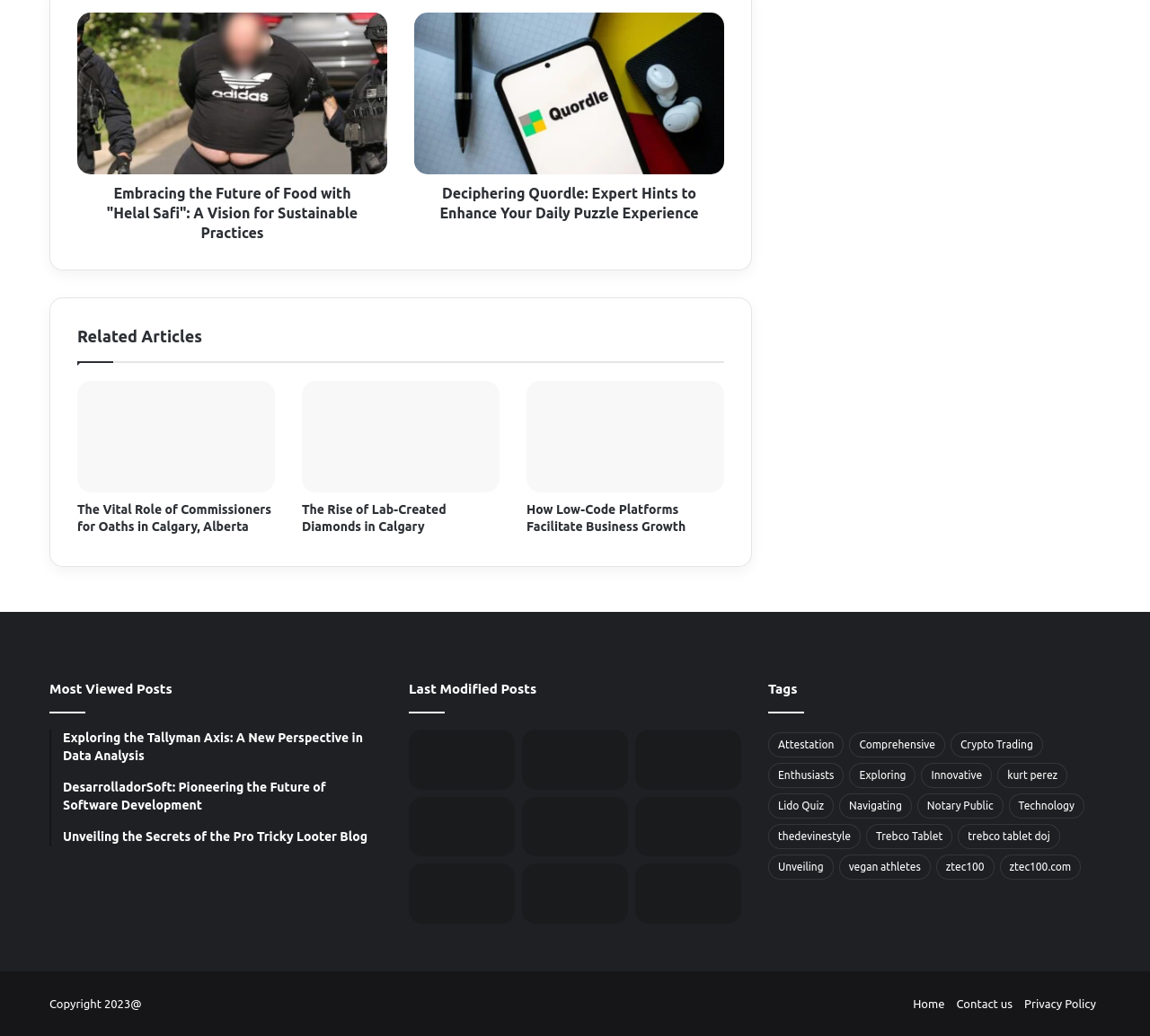Please find the bounding box coordinates of the clickable region needed to complete the following instruction: "View the image of 'The Vital Role of Commissioners for Oaths in Calgary, Alberta'". The bounding box coordinates must consist of four float numbers between 0 and 1, i.e., [left, top, right, bottom].

[0.067, 0.368, 0.239, 0.475]